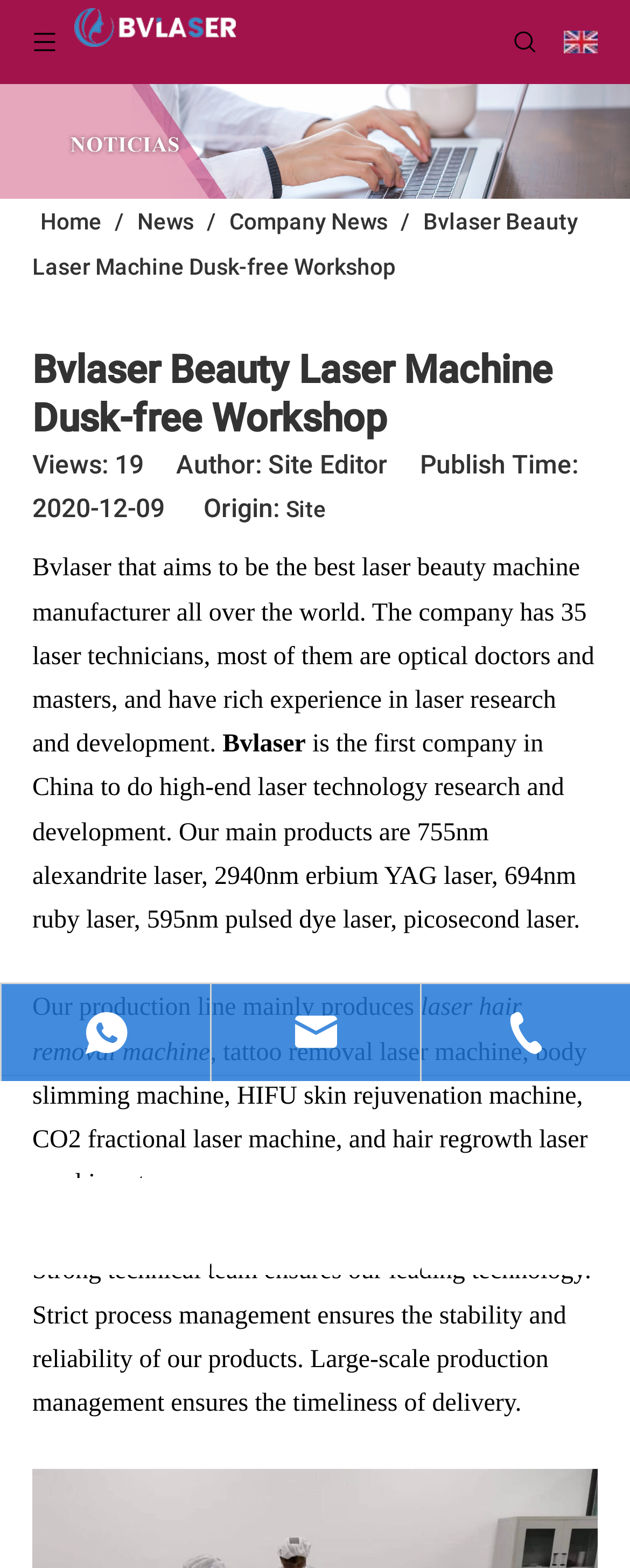Pinpoint the bounding box coordinates of the clickable element needed to complete the instruction: "Contact us through phone number +86 19503817280". The coordinates should be provided as four float numbers between 0 and 1: [left, top, right, bottom].

[0.003, 0.751, 0.333, 0.813]